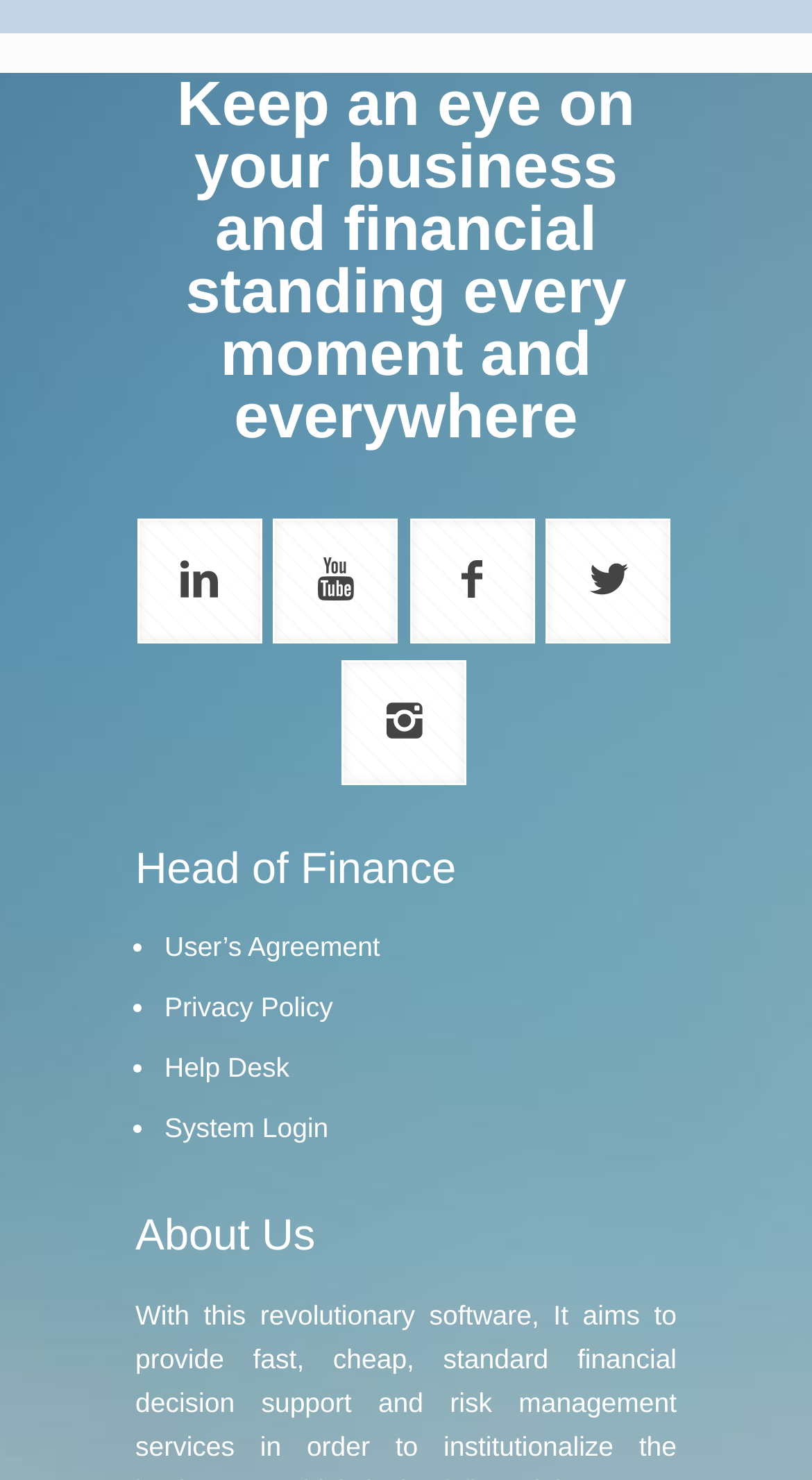Respond to the following question with a brief word or phrase:
How many sections are there in the webpage?

2